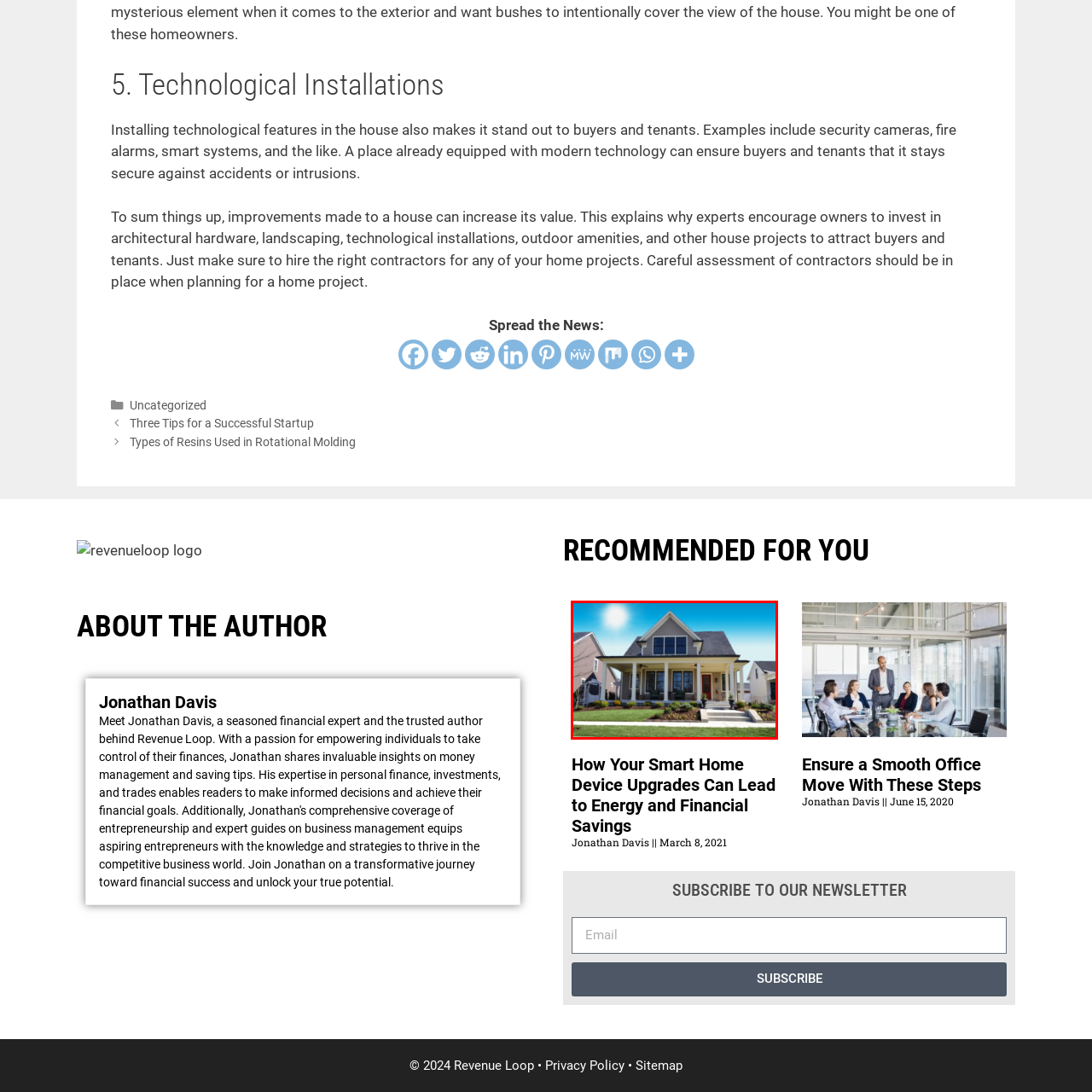Observe the visual content surrounded by a red rectangle, How many steps lead to the front door? Respond using just one word or a short phrase.

Two